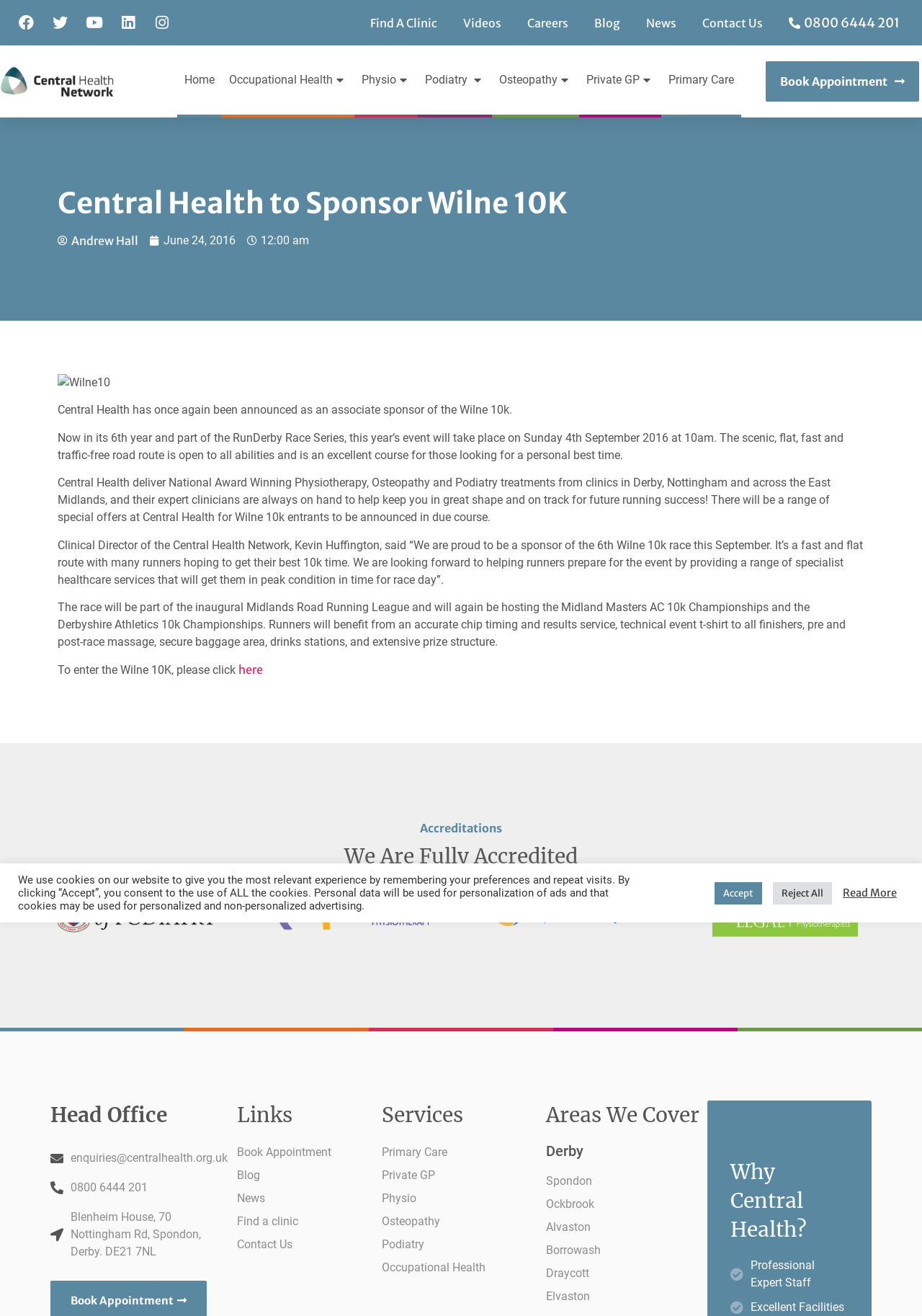What is the purpose of the Wilne 10k event?
Carefully analyze the image and provide a thorough answer to the question.

The webpage describes the Wilne 10k event as a running competition that takes place on Sunday 4th September 2016 at 10am, with a scenic, flat, fast, and traffic-free road route open to all abilities.